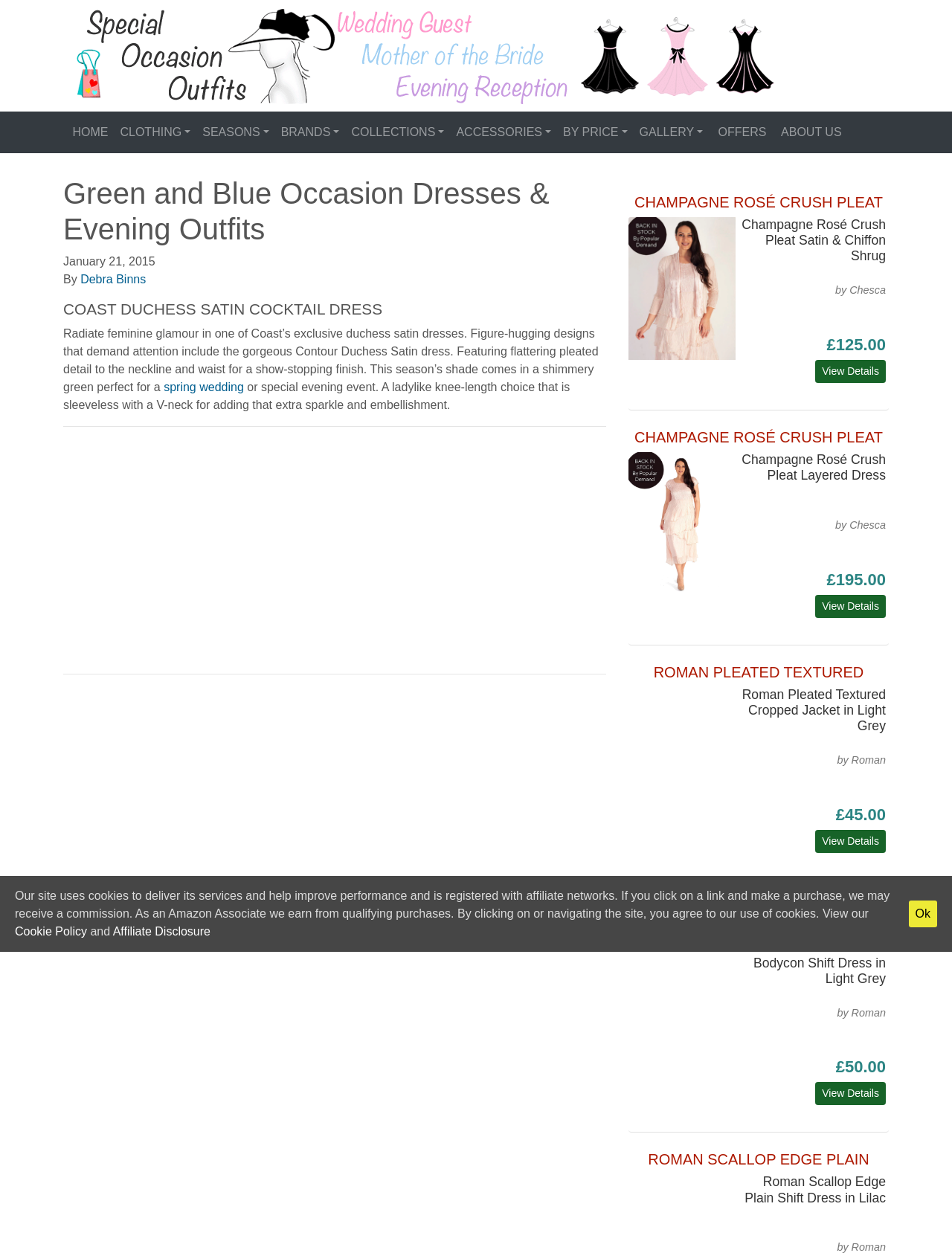Answer the following in one word or a short phrase: 
What type of dresses are featured on this webpage?

Occasion dresses